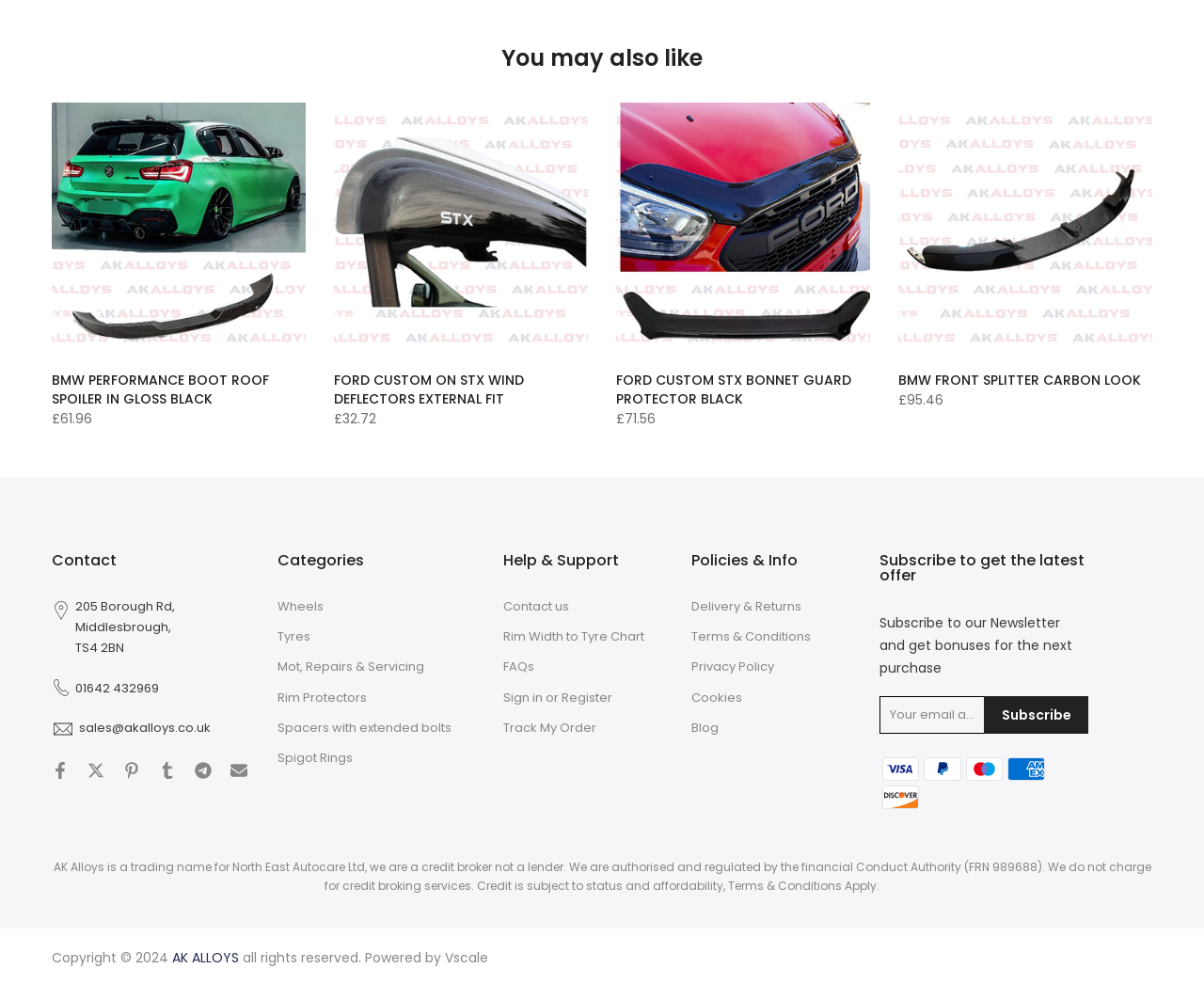Please identify the bounding box coordinates of the clickable area that will fulfill the following instruction: "Enter email address in the subscription textbox". The coordinates should be in the format of four float numbers between 0 and 1, i.e., [left, top, right, bottom].

[0.73, 0.708, 0.817, 0.746]